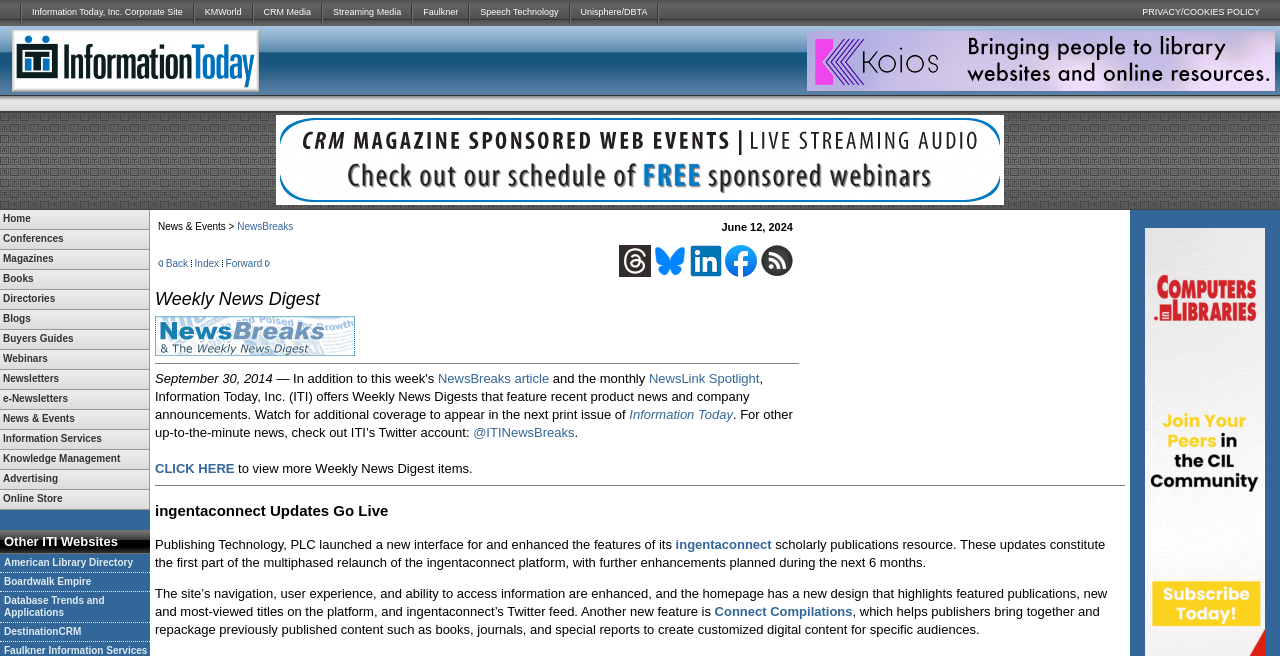Kindly respond to the following question with a single word or a brief phrase: 
What is the bounding box coordinate of the 'PRIVACY/COOKIES POLICY' link?

[0.821, 0.0, 1.0, 0.04]